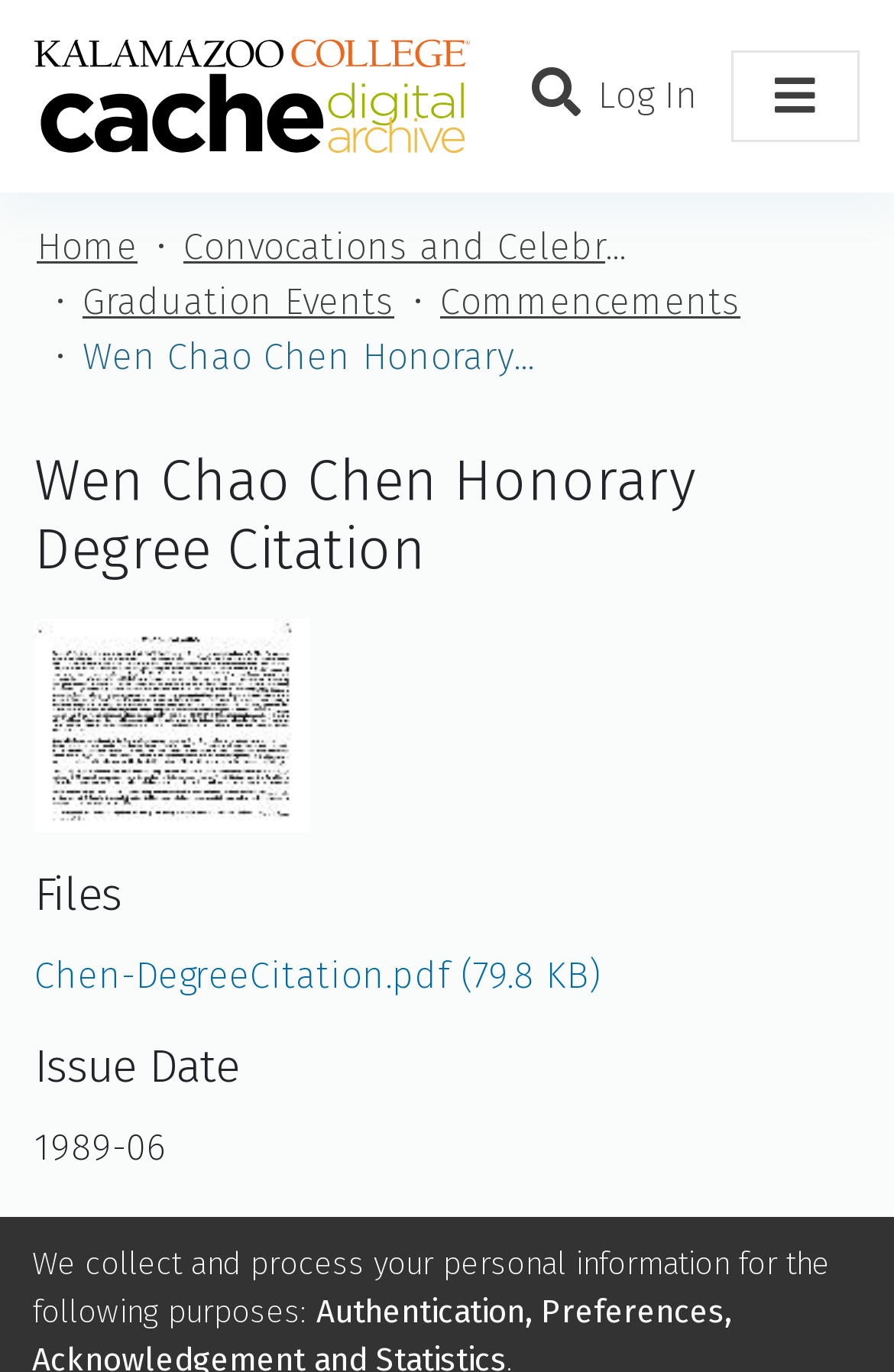Please find the bounding box coordinates of the clickable region needed to complete the following instruction: "Search for something". The bounding box coordinates must consist of four float numbers between 0 and 1, i.e., [left, top, right, bottom].

[0.579, 0.037, 0.656, 0.1]